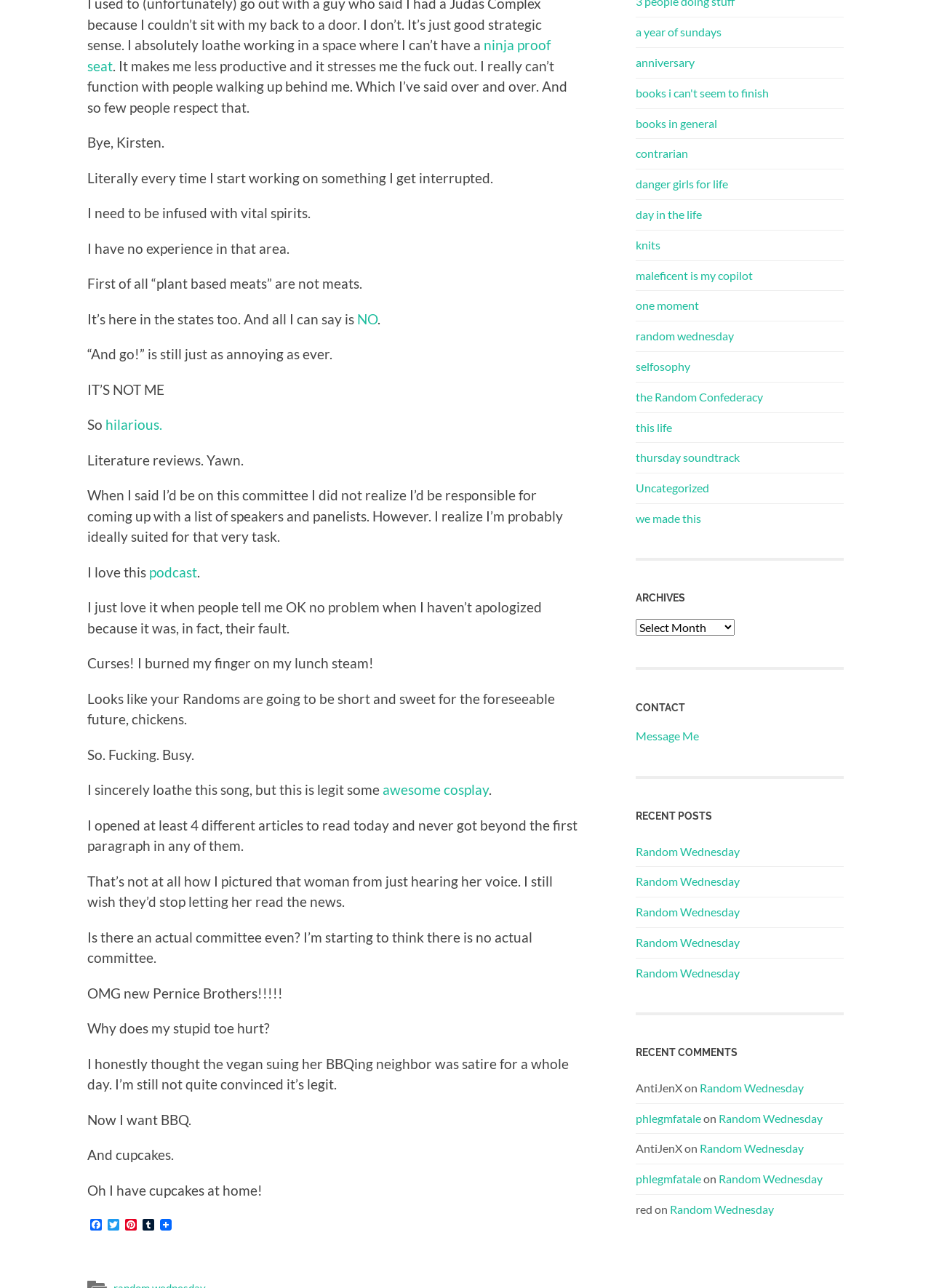Provide the bounding box coordinates of the section that needs to be clicked to accomplish the following instruction: "Click on 'ninja proof seat'."

[0.094, 0.028, 0.591, 0.057]